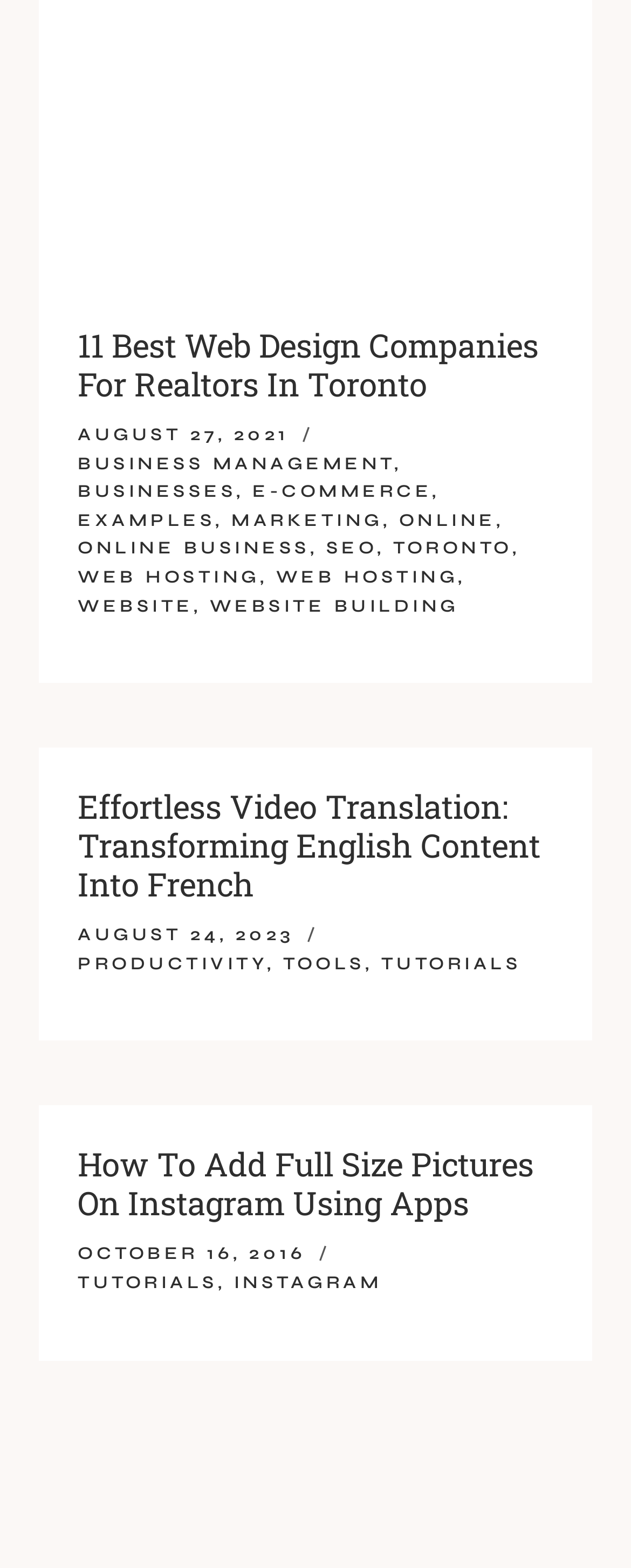From the webpage screenshot, identify the region described by Web Hosting. Provide the bounding box coordinates as (top-left x, top-left y, bottom-right x, bottom-right y), with each value being a floating point number between 0 and 1.

[0.437, 0.361, 0.726, 0.375]